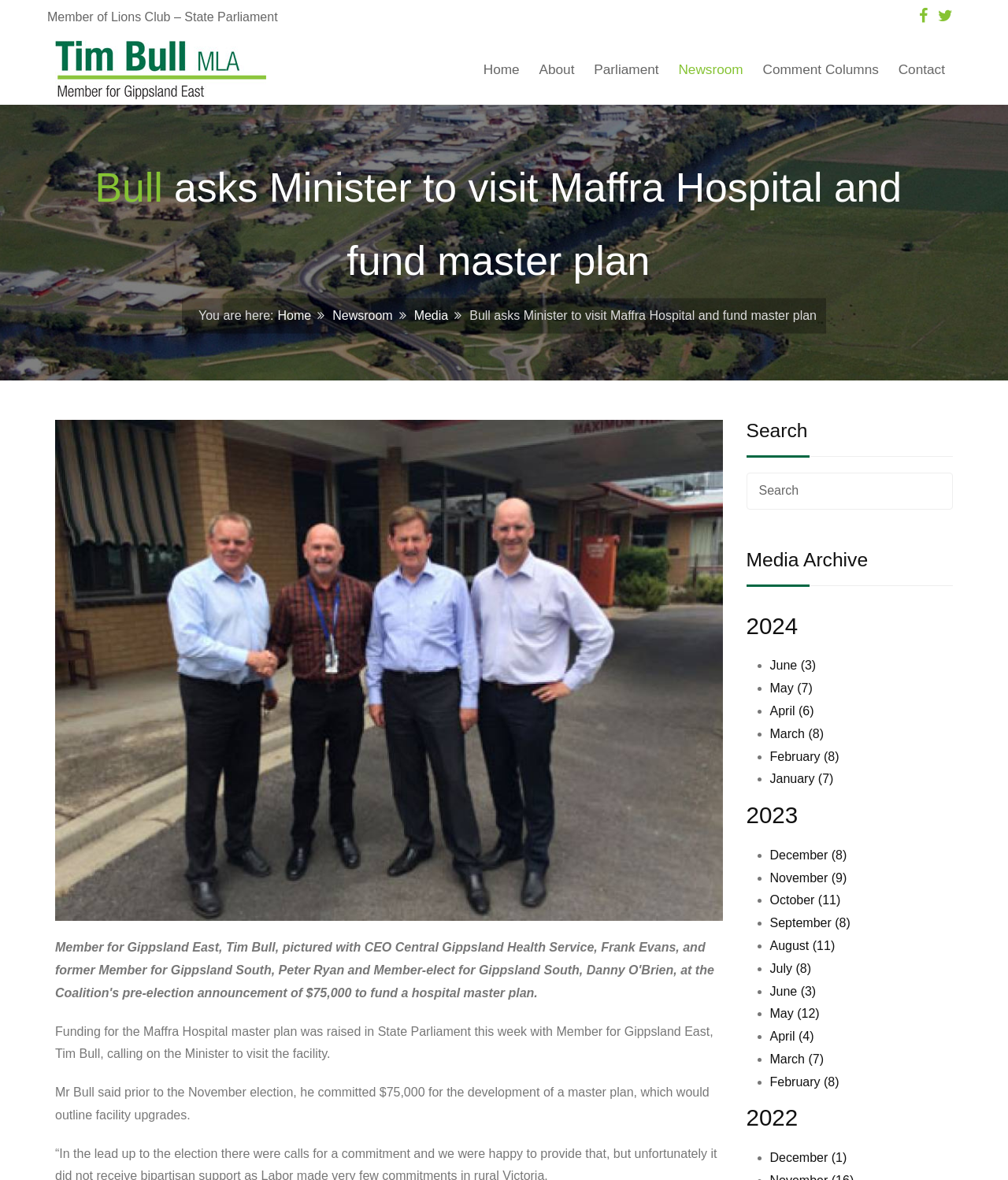Determine the bounding box coordinates of the clickable area required to perform the following instruction: "View the 'Media' page". The coordinates should be represented as four float numbers between 0 and 1: [left, top, right, bottom].

[0.665, 0.103, 0.939, 0.134]